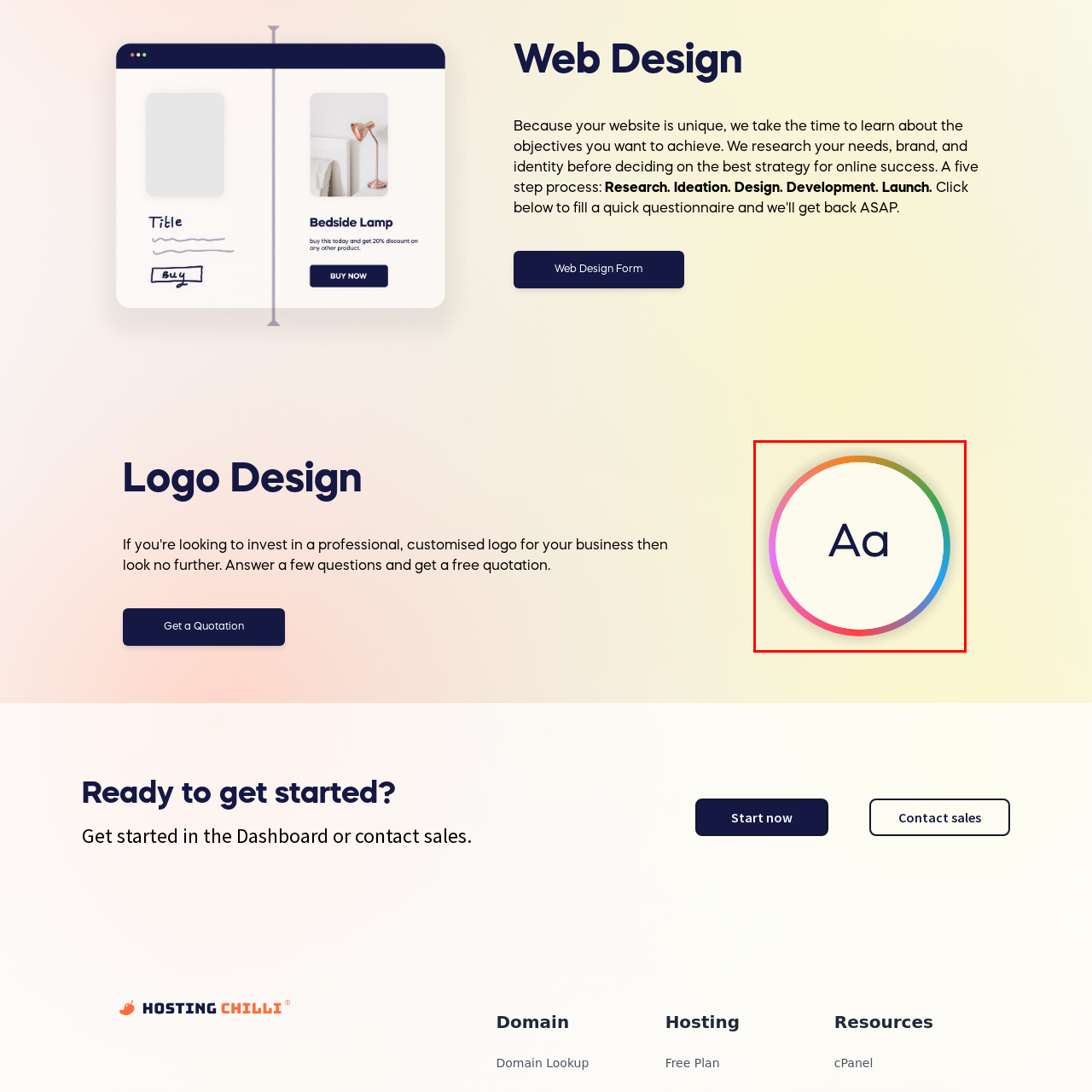What is the likely purpose of the webpage?
Examine the red-bounded area in the image carefully and respond to the question with as much detail as possible.

The caption indicates that the business plan icon is situated within a webpage focused on web design services, suggesting that the webpage is related to providing services for designing websites.